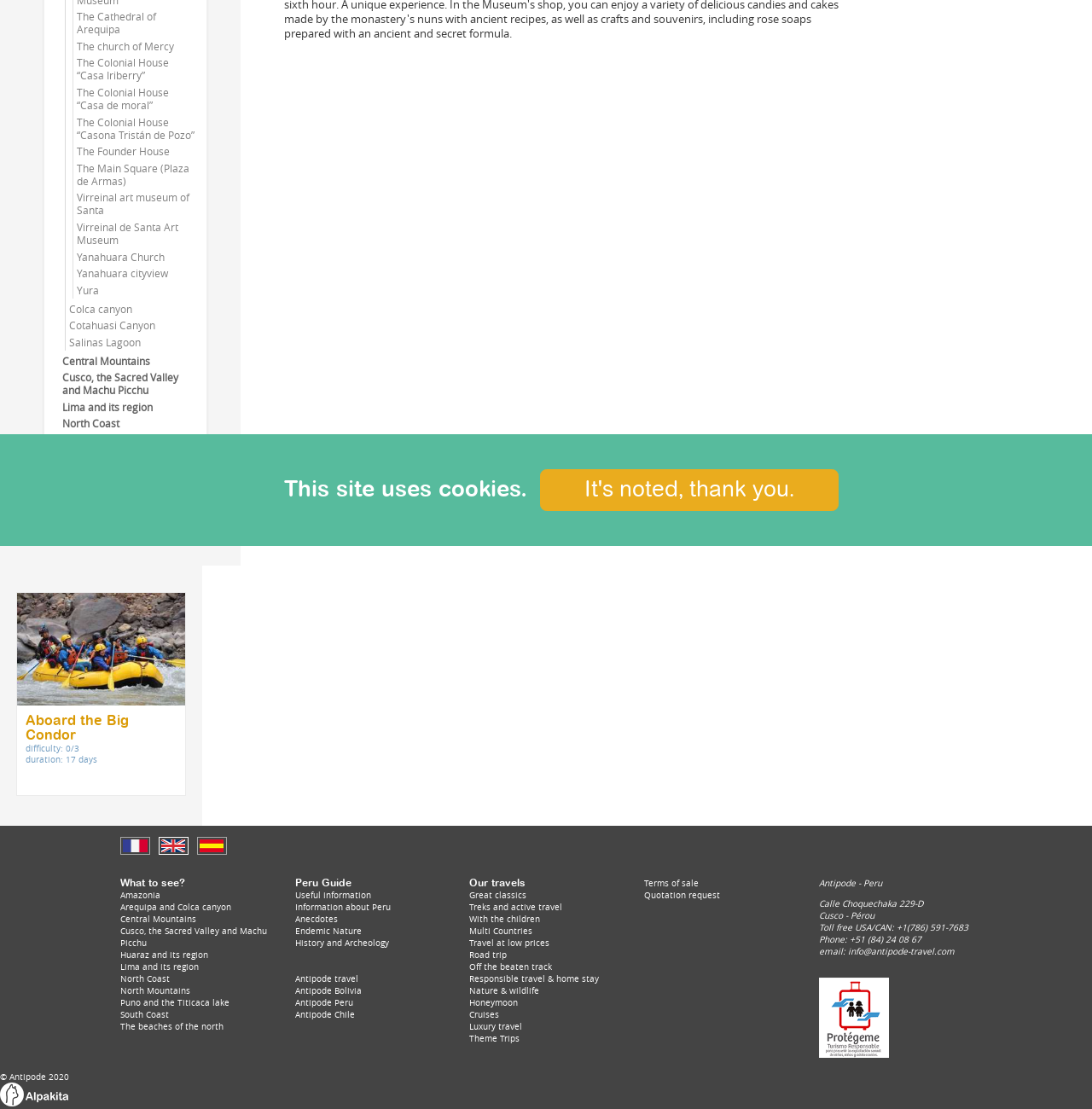Given the webpage screenshot and the description, determine the bounding box coordinates (top-left x, top-left y, bottom-right x, bottom-right y) that define the location of the UI element matching this description: Lima and its region

[0.057, 0.361, 0.14, 0.373]